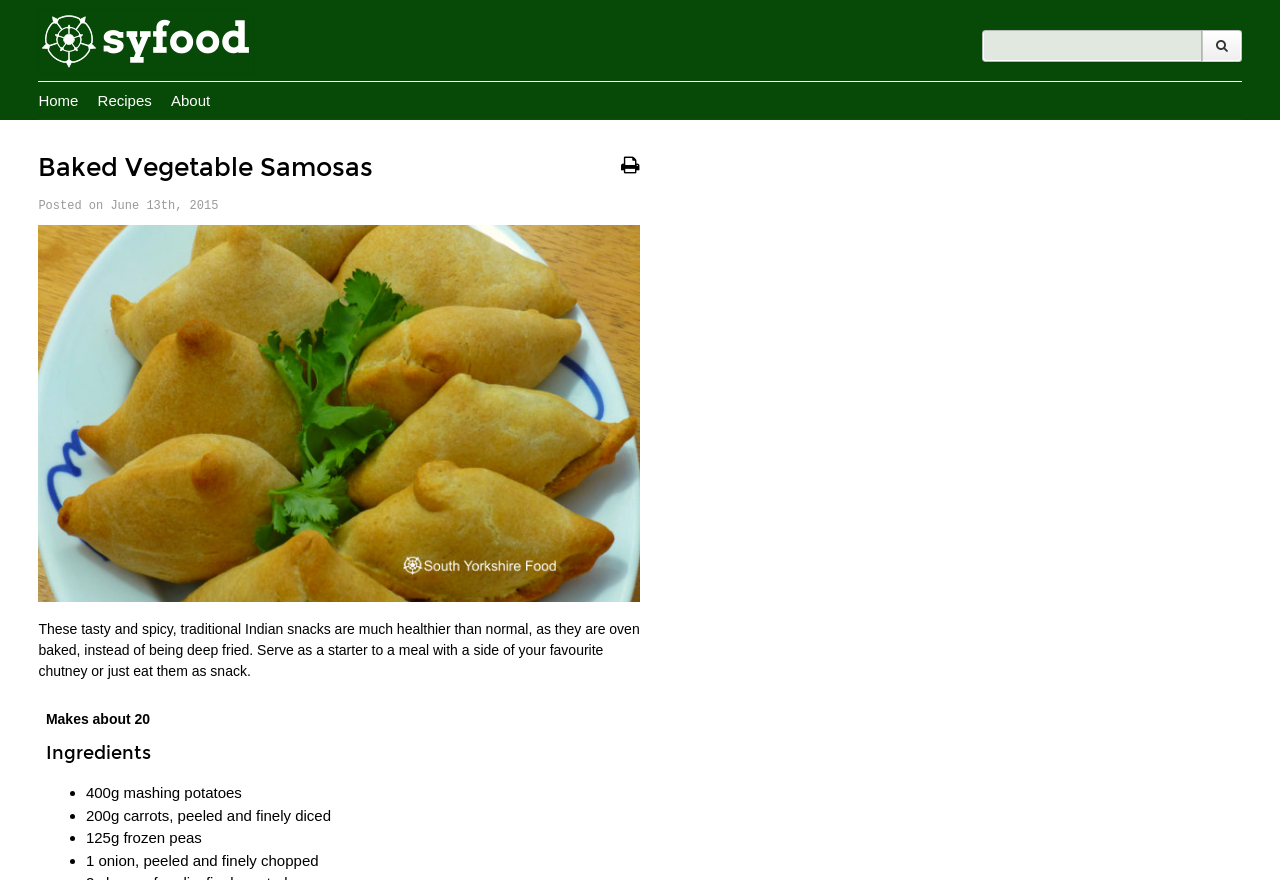Please study the image and answer the question comprehensively:
What is the date of the recipe posting?

The date of the recipe posting is mentioned below the heading 'Baked Vegetable Samosas' as 'Posted on June 13th, 2015'.